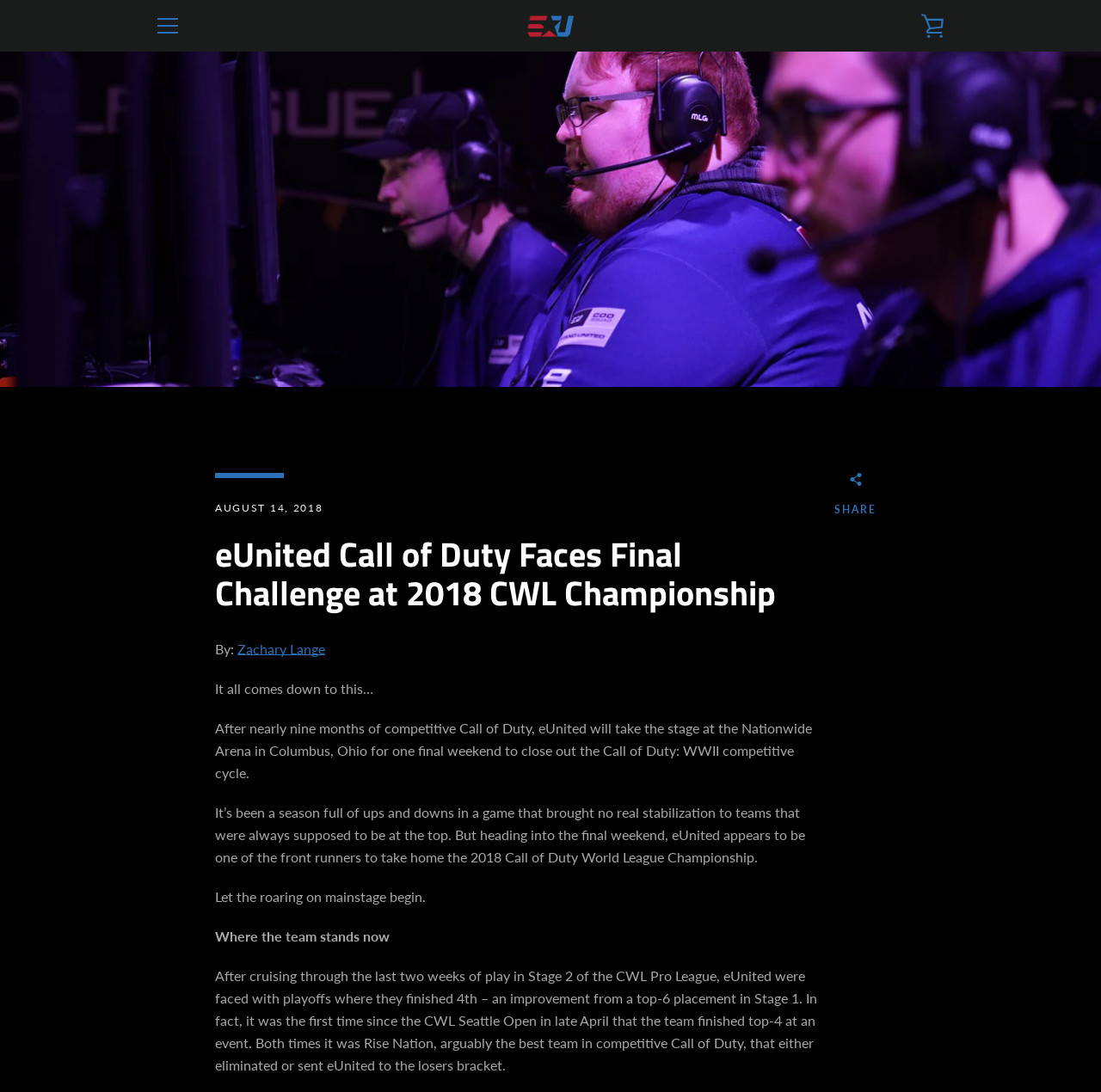What is the name of the team mentioned in the article?
Look at the image and respond to the question as thoroughly as possible.

The article mentions 'eUnited' as the team that will take the stage at the Nationwide Arena in Columbus, Ohio for one final weekend to close out the Call of Duty: WWII competitive cycle.